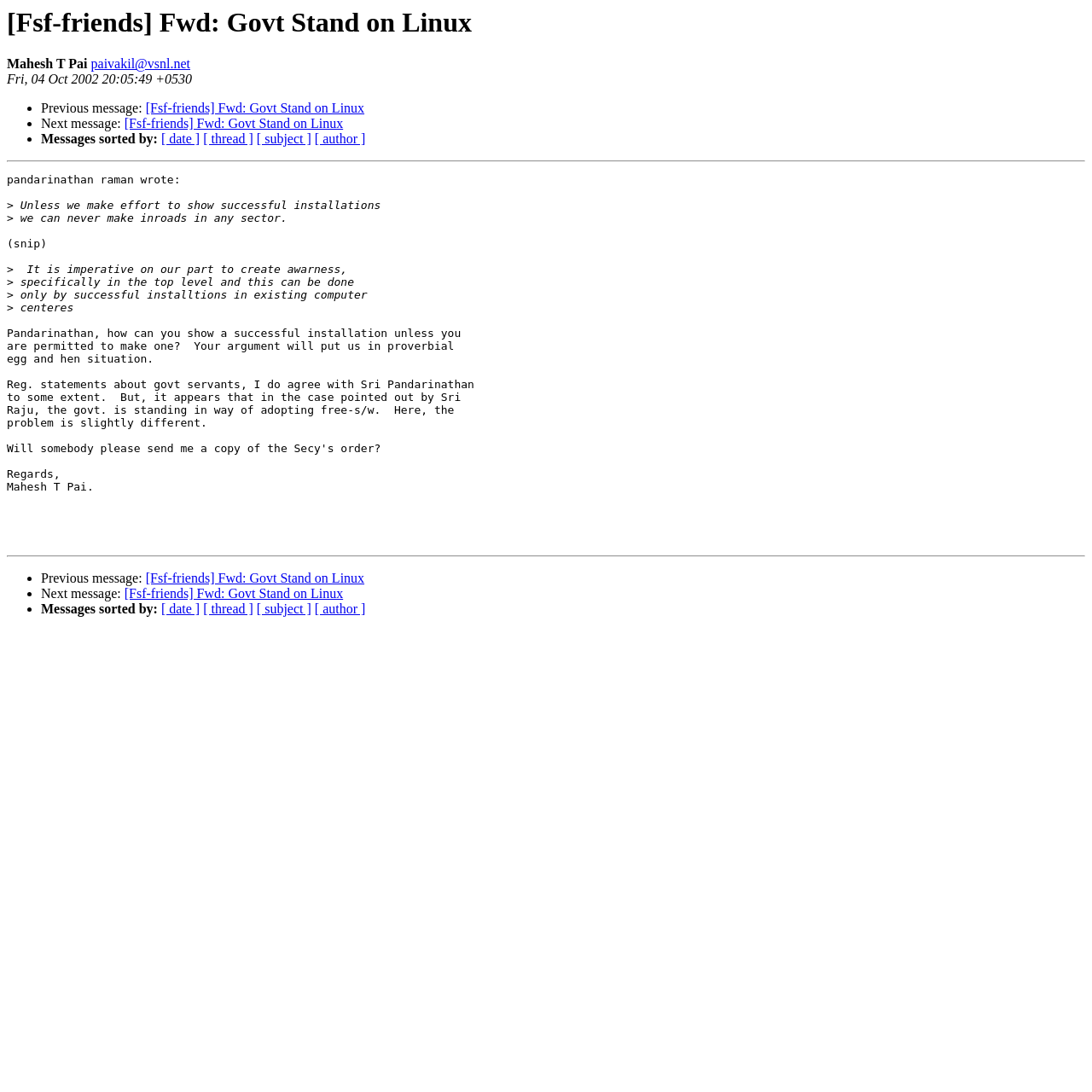Locate the bounding box coordinates of the area that needs to be clicked to fulfill the following instruction: "Sort messages by date". The coordinates should be in the format of four float numbers between 0 and 1, namely [left, top, right, bottom].

[0.148, 0.121, 0.183, 0.134]